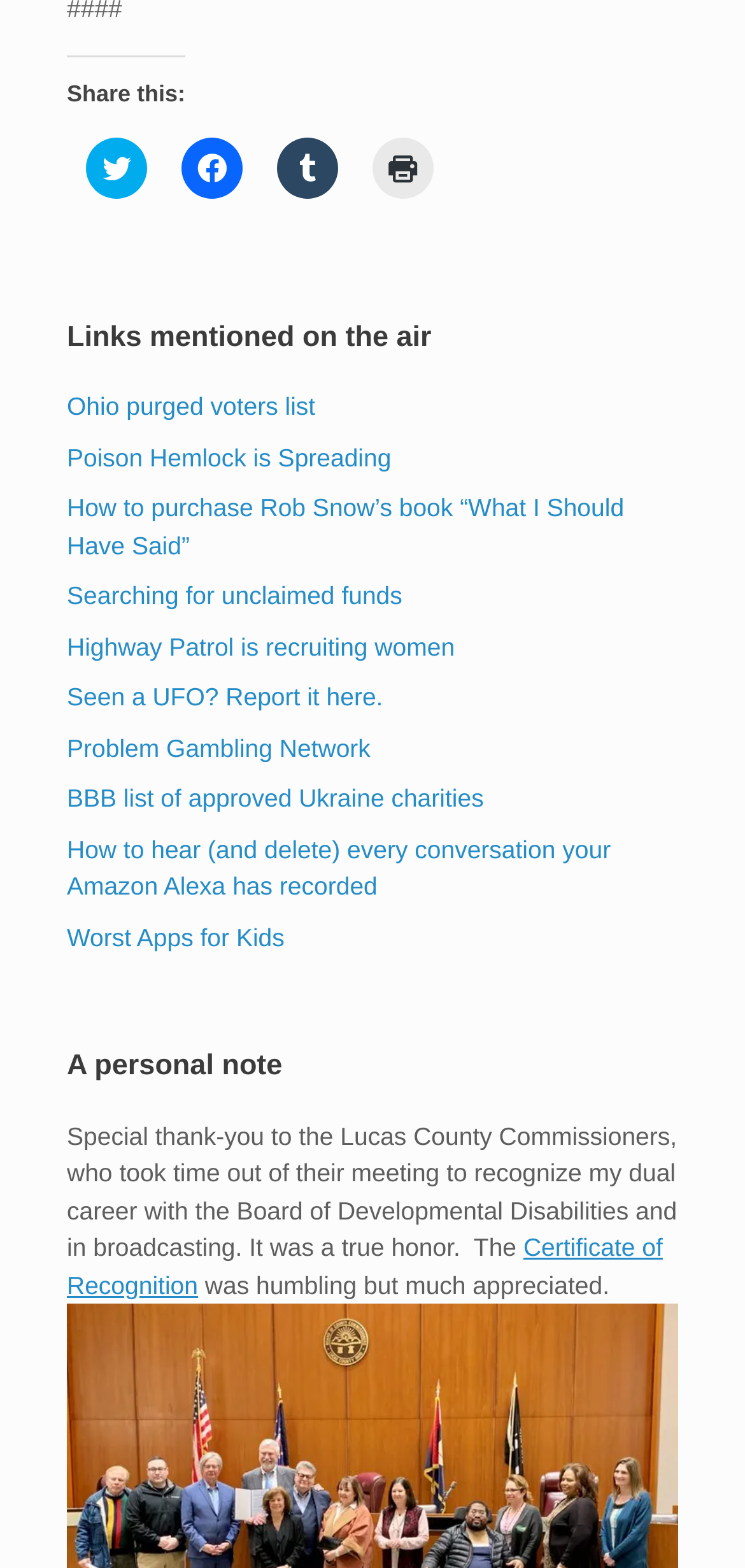Can you find the bounding box coordinates for the element to click on to achieve the instruction: "View Certificate of Recognition"?

[0.09, 0.786, 0.89, 0.828]